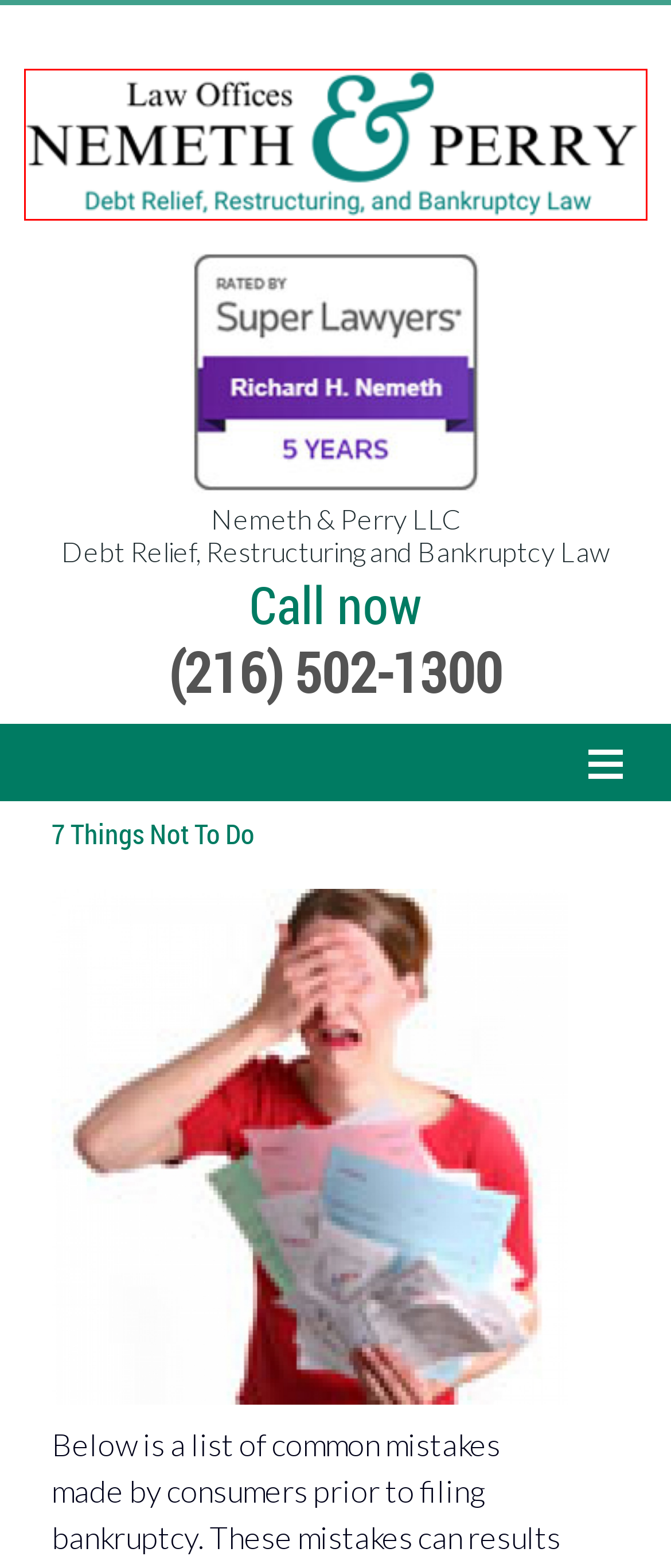Review the webpage screenshot provided, noting the red bounding box around a UI element. Choose the description that best matches the new webpage after clicking the element within the bounding box. The following are the options:
A. Credit Card Lawsuits - Nemeth & Perry LLC
B. Directions - Nemeth & Perry LLC
C. Debt Collector Defense - Nemeth & Perry LLC
D. Asset Protection - Nemeth & Perry LLC
E. Chapter 11 - Nemeth & Perry LLC
F. Home - Nemeth & Perry LLC
G. Chapter 13 - Nemeth & Perry LLC
H. Press - Nemeth & Perry LLC

F